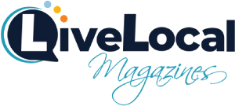Compose a detailed narrative for the image.

The image features the logo of "Live Local Magazines," presented prominently with bold, modern typography. The design incorporates a speech bubble element with the letter "L" stylized in a vibrant blue, complemented by smaller, colorful dots in orange and yellow. Below the main text, "Magazines" is elegantly scripted in a lighter blue, adding a touch of sophistication. This logo represents the magazine's focus on local content and community engagement, inviting readers to explore various resources and information available through their publications. The overall aesthetic conveys a friendly yet professional vibe, suitable for a local magazine brand.